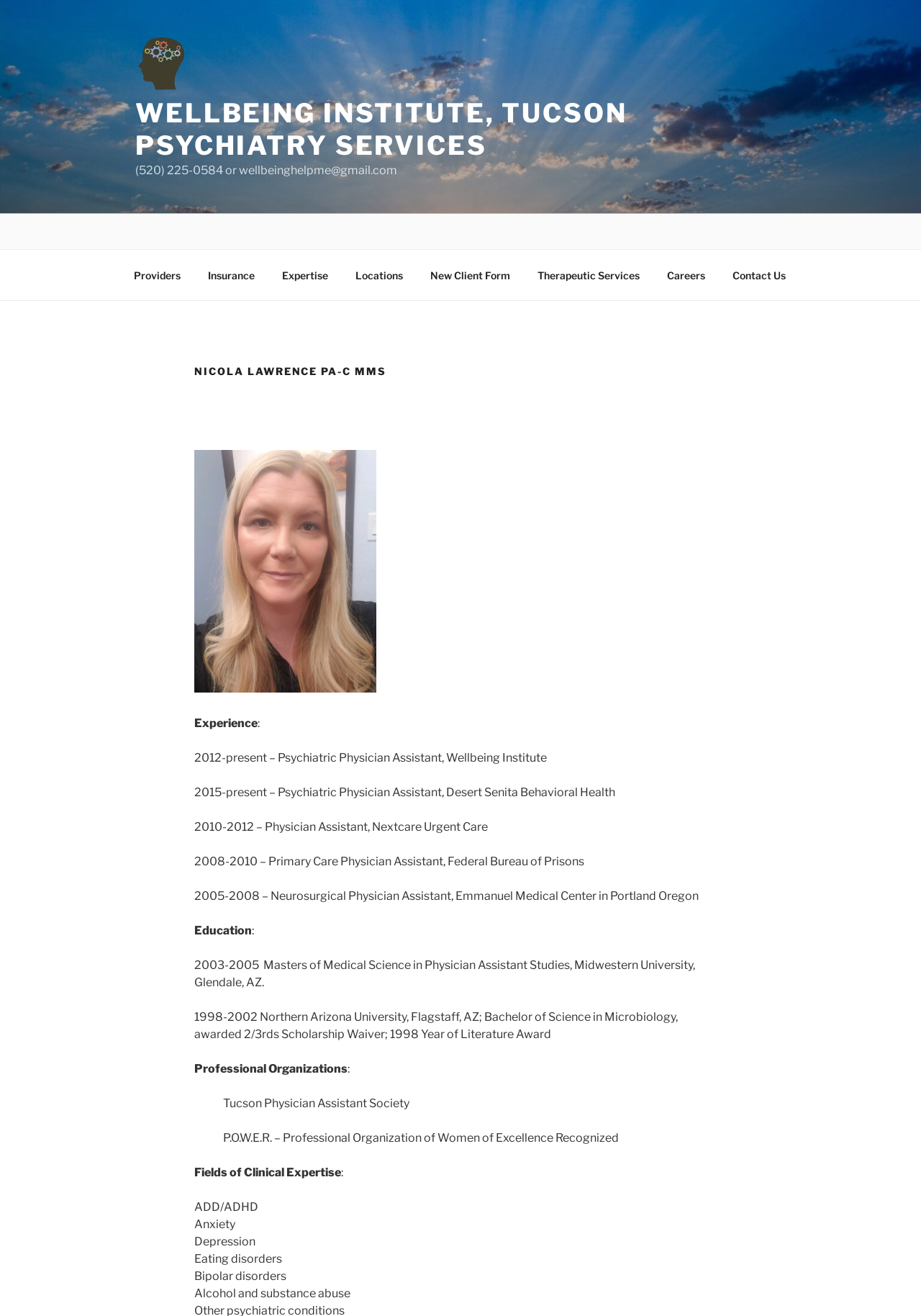What are the fields of clinical expertise of Nicola Lawrence? Based on the screenshot, please respond with a single word or phrase.

ADD/ADHD, Anxiety, Depression, etc.